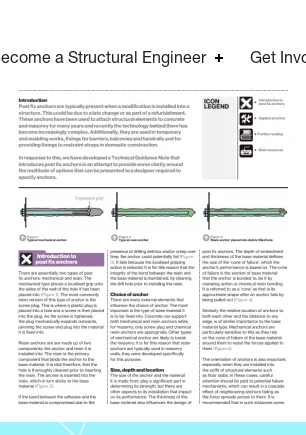Provide a brief response using a word or short phrase to this question:
Who is the target audience for this guidance note?

Designers